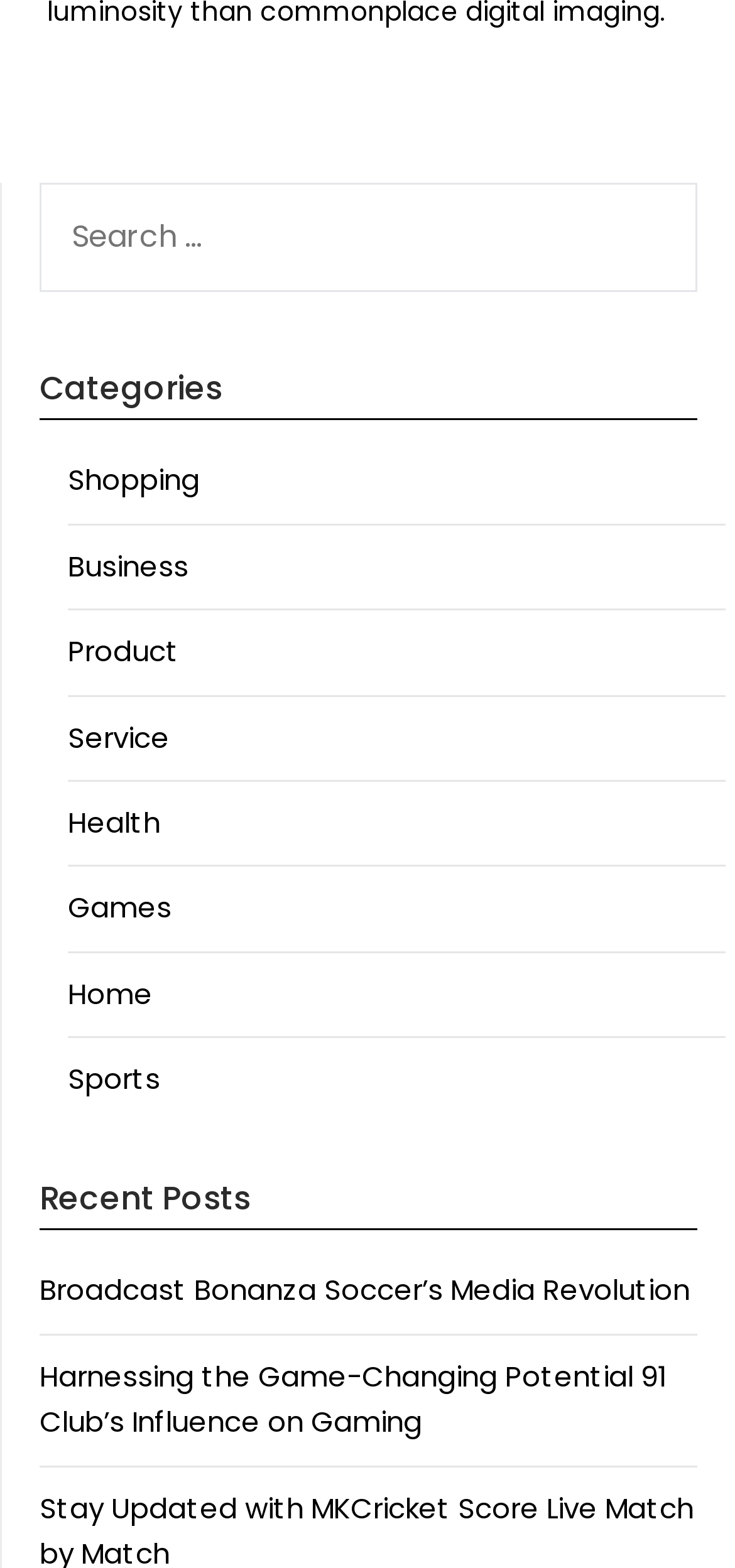Please provide the bounding box coordinates for the UI element as described: "Broadcast Bonanza Soccer’s Media Revolution". The coordinates must be four floats between 0 and 1, represented as [left, top, right, bottom].

[0.054, 0.81, 0.938, 0.836]